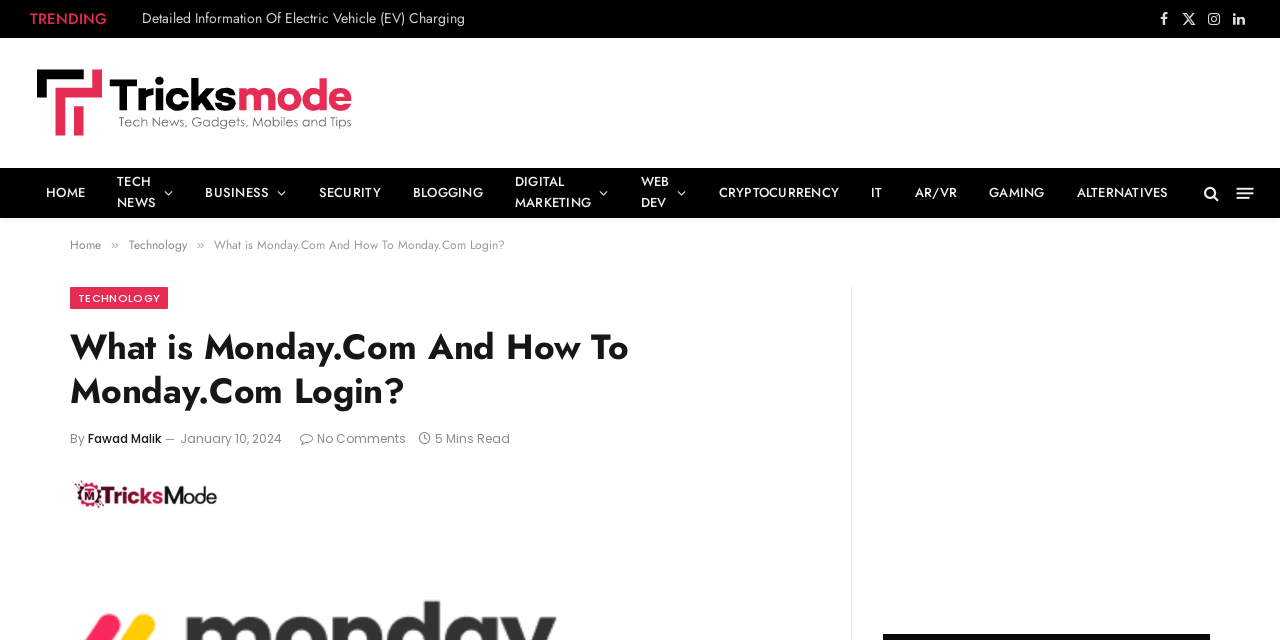Write a detailed summary of the webpage, including text, images, and layout.

The webpage appears to be a blog or news article page, with a focus on technology and gadgets. At the top left, there is a heading that reads "What is Monday.Com And How To Monday.Com Login?" which is also the title of the article. Below this heading, there are several links to social media platforms, including Facebook, Twitter, Instagram, and LinkedIn, aligned horizontally across the top right corner of the page.

Below the social media links, there is a horizontal navigation menu with links to various categories, including "HOME", "TECH NEWS", "BUSINESS", "SECURITY", and others. This menu spans across the top of the page, with each link separated by a small gap.

On the left side of the page, there is a vertical menu with links to different sections of the website, including "Home", "Technology", and others. This menu is separated from the main content area by a small gap.

The main content area of the page is dedicated to the article, which appears to be a tutorial or guide on how to use Monday.com, a cloud-based Work Operating System. The article is divided into sections, with headings and paragraphs of text. There are also several links and buttons scattered throughout the article, including a "Menu" button at the top right corner.

At the bottom of the page, there is a section with information about the author, including their name and a timestamp indicating when the article was published. There is also a link to leave comments and an indication of how long the article takes to read.

On the right side of the page, there is a large advertisement iframe that takes up most of the vertical space.